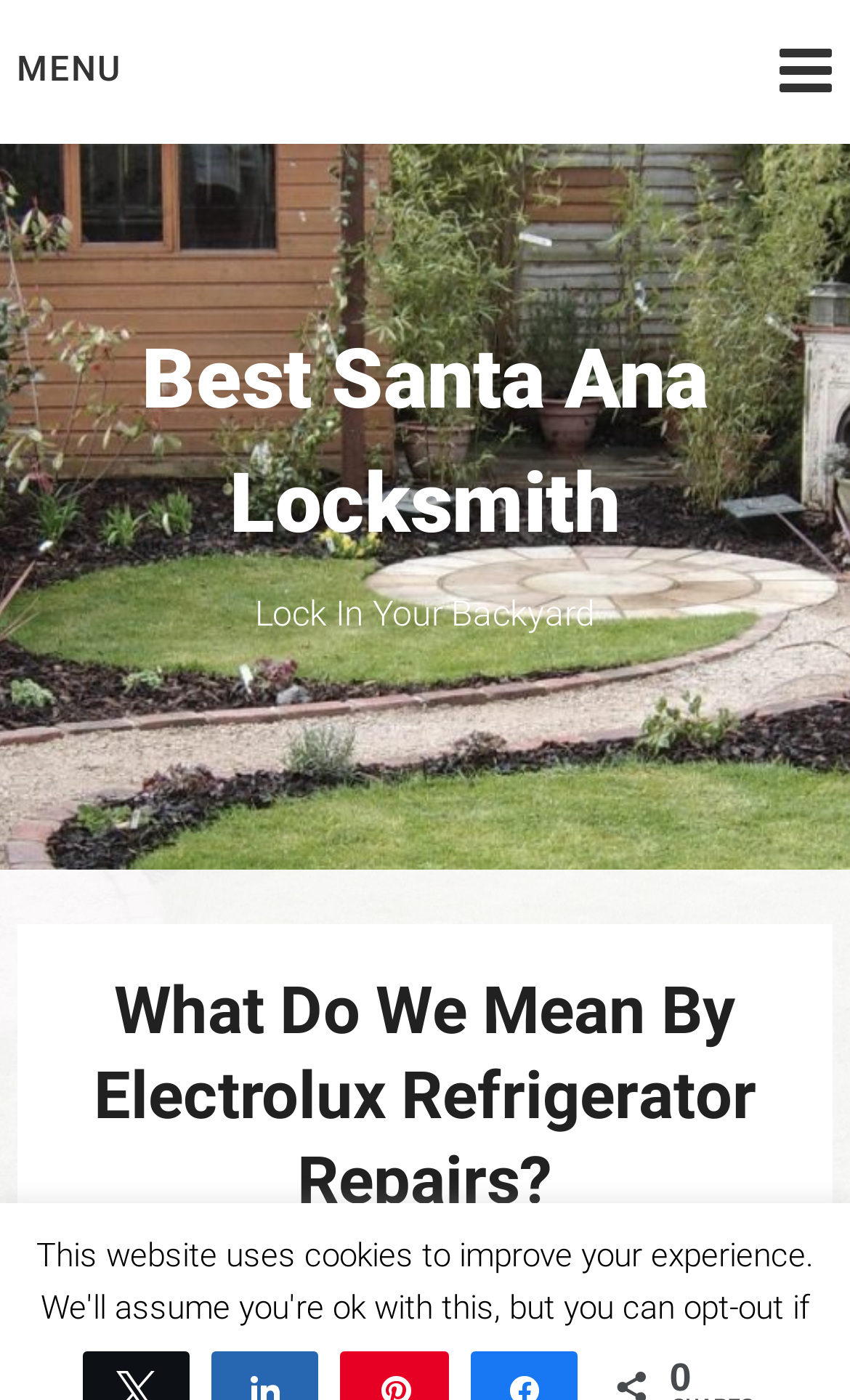Provide a thorough summary of the webpage.

The webpage appears to be a blog post or article discussing Electrolux refrigerator repairs. At the top of the page, there is a menu link labeled "MENU" with an icon, taking up the full width of the page. Below the menu, there is a heading that reads "Lock In Your Backyard", which is centered on the page.

The main content of the page is a header section that spans most of the page's width. It contains a heading that asks the question "What Do We Mean By Electrolux Refrigerator Repairs?" and a subheading that indicates the post was published on June 22, 2021.

At the bottom of the page, there are two elements: a button labeled "Cookie settings" and a static text element displaying the number "0". The button is positioned near the bottom left corner of the page, while the text element is near the bottom right corner.